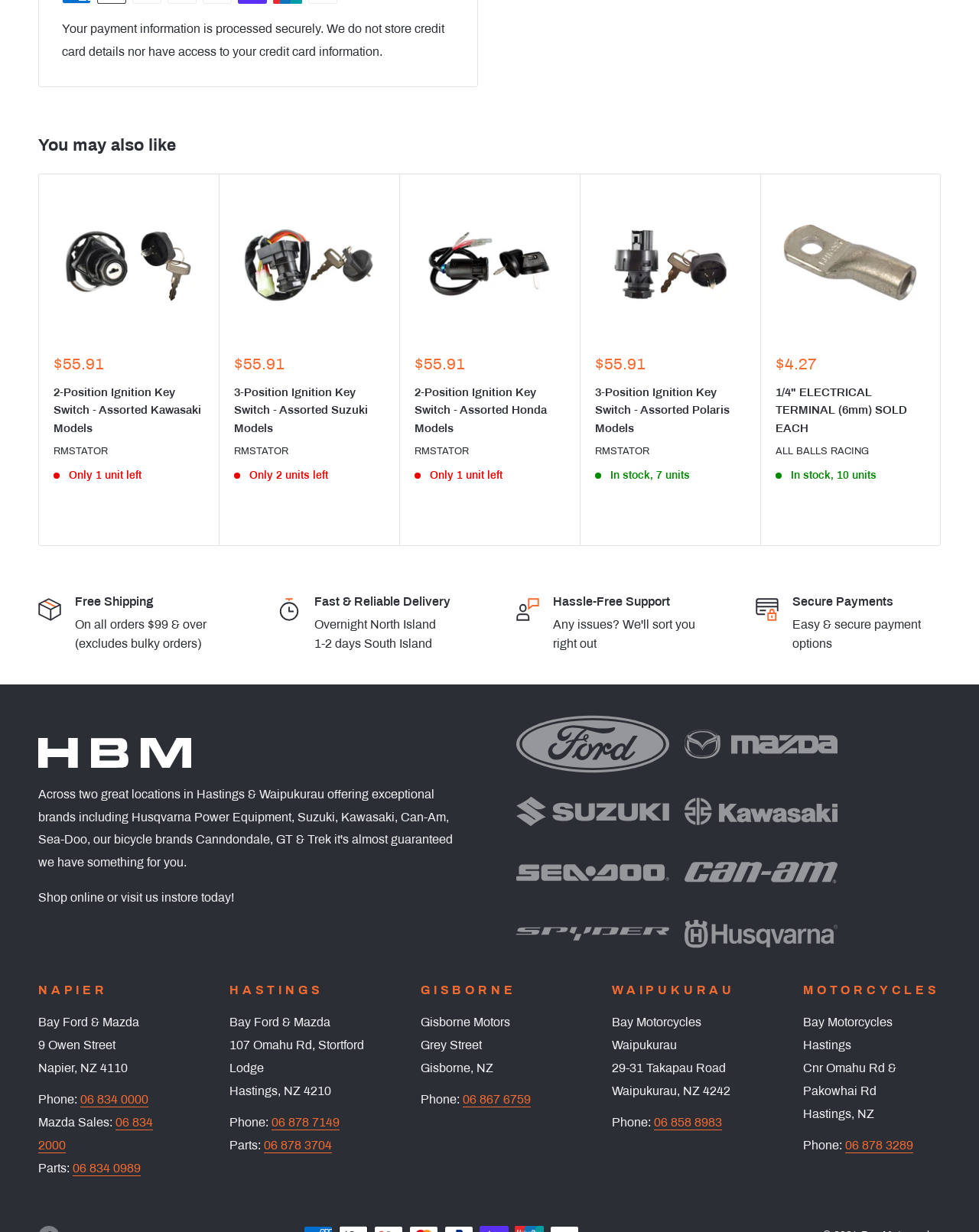How many units of 3-Position Ignition Key Switch - Assorted Polaris Models are in stock? Look at the image and give a one-word or short phrase answer.

7 units